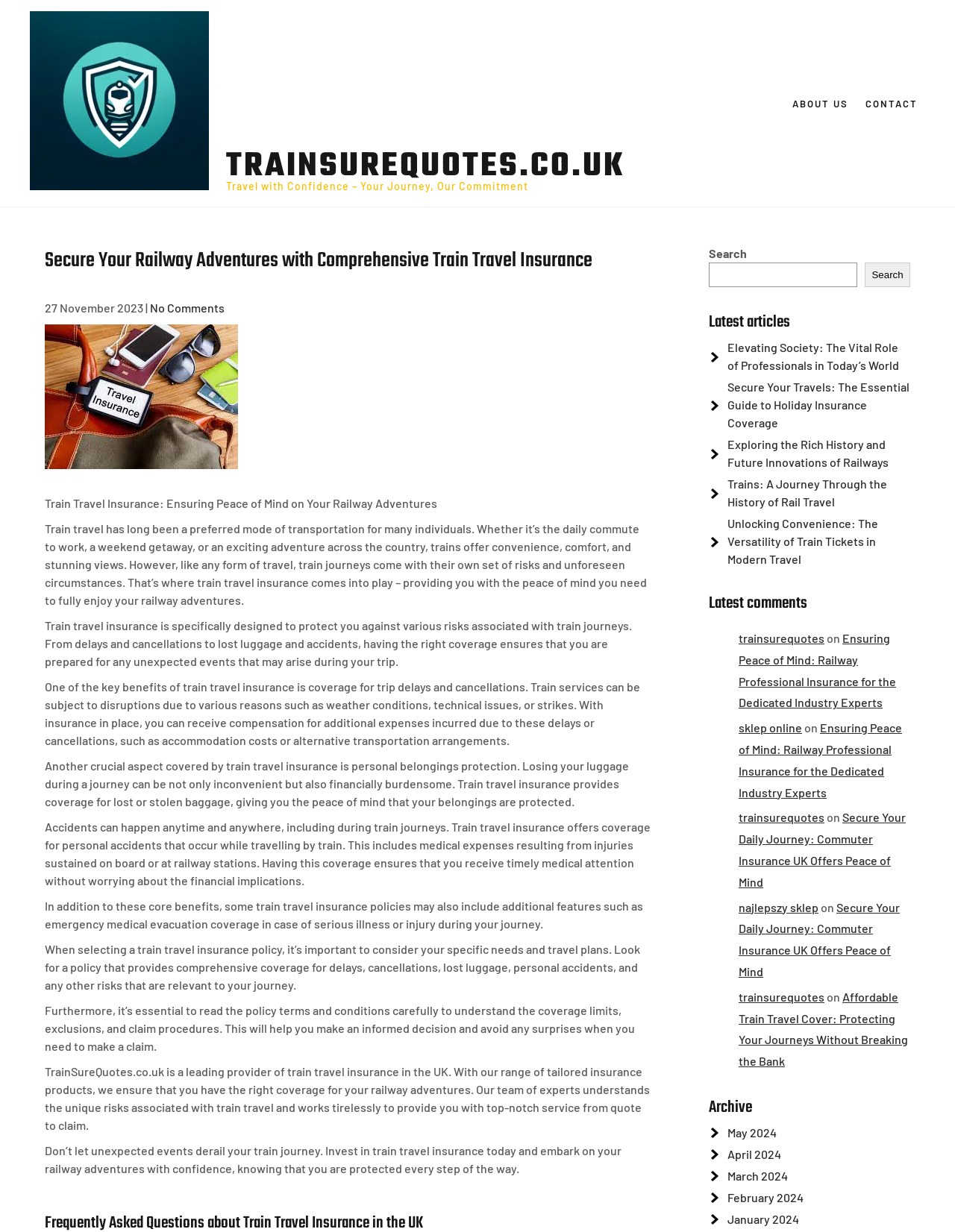Please identify the bounding box coordinates of the region to click in order to complete the task: "Click on the 'CONTACT' link". The coordinates must be four float numbers between 0 and 1, specified as [left, top, right, bottom].

[0.898, 0.069, 0.969, 0.098]